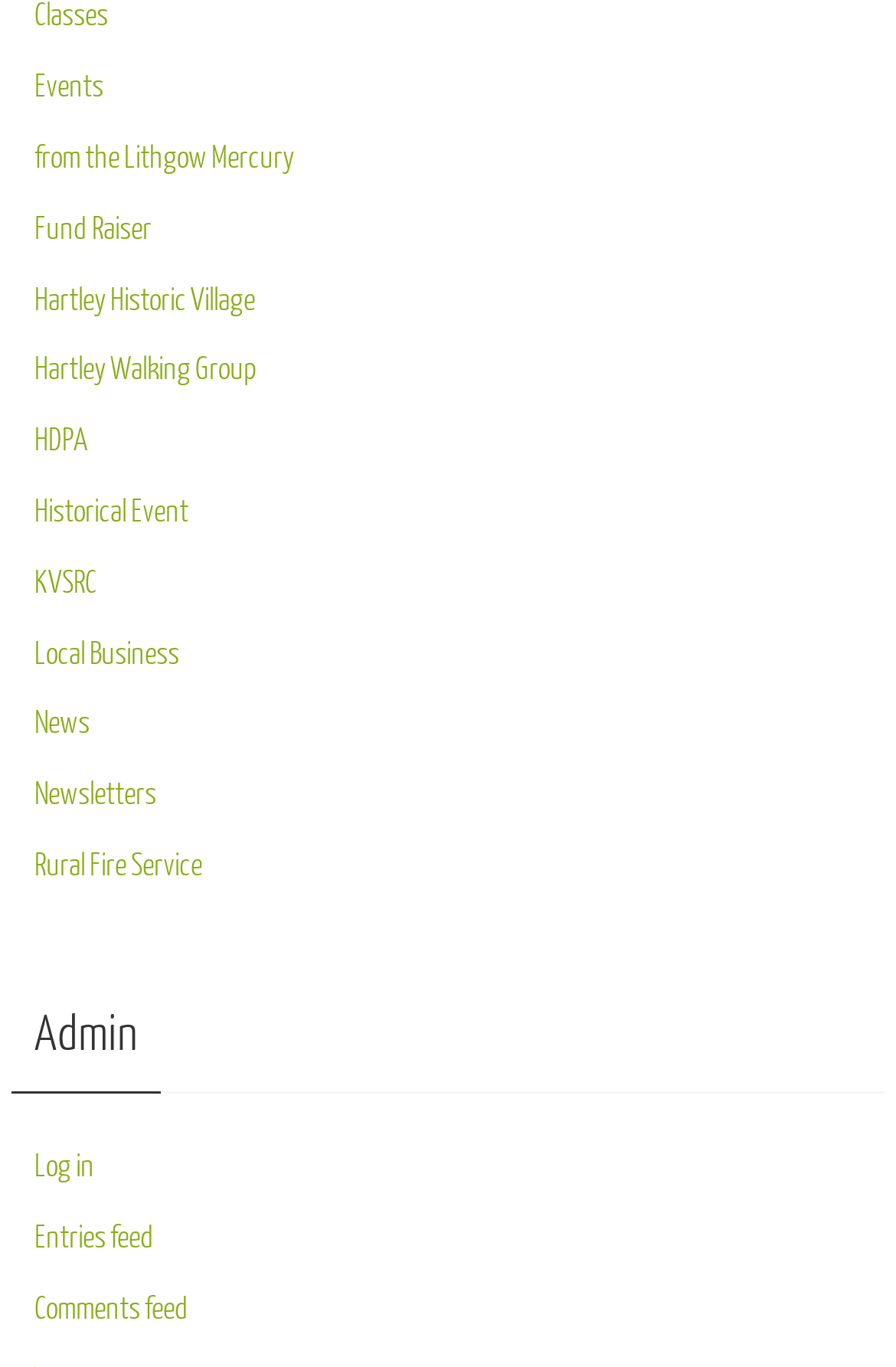Please identify the bounding box coordinates of the area that needs to be clicked to fulfill the following instruction: "Log in."

[0.038, 0.841, 0.105, 0.867]